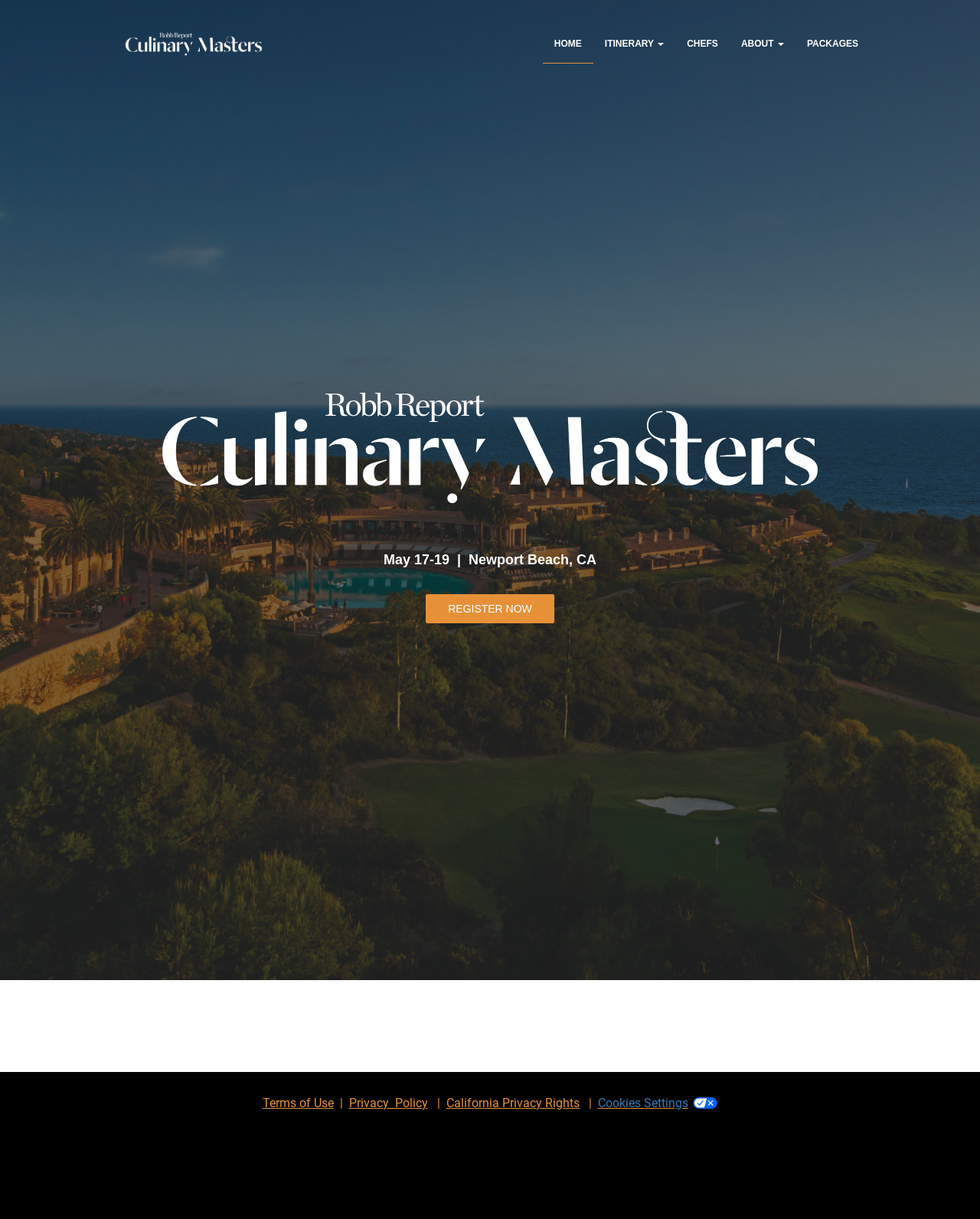Identify the bounding box coordinates of the clickable region necessary to fulfill the following instruction: "register now". The bounding box coordinates should be four float numbers between 0 and 1, i.e., [left, top, right, bottom].

[0.434, 0.487, 0.565, 0.511]